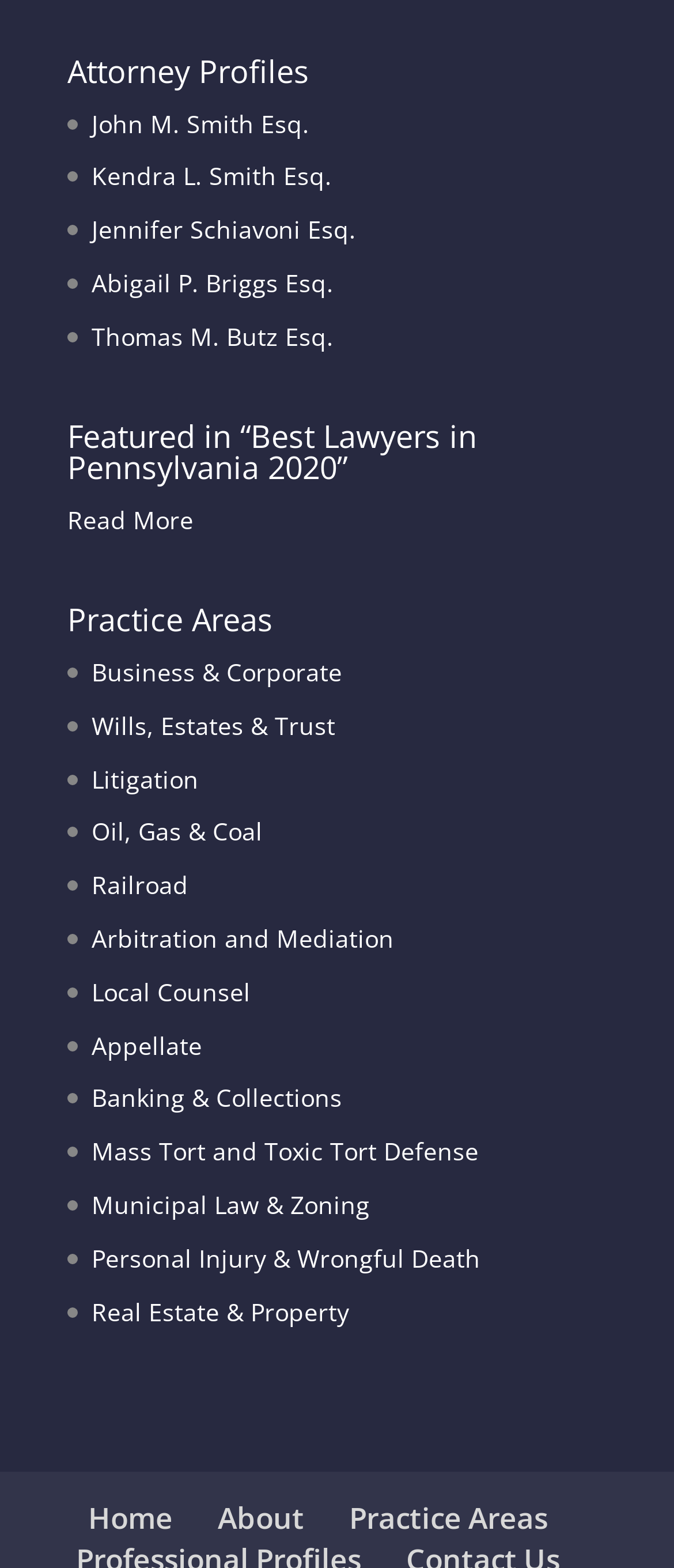Please locate the bounding box coordinates of the element that should be clicked to complete the given instruction: "Browse the category of Canadian Privacy".

None